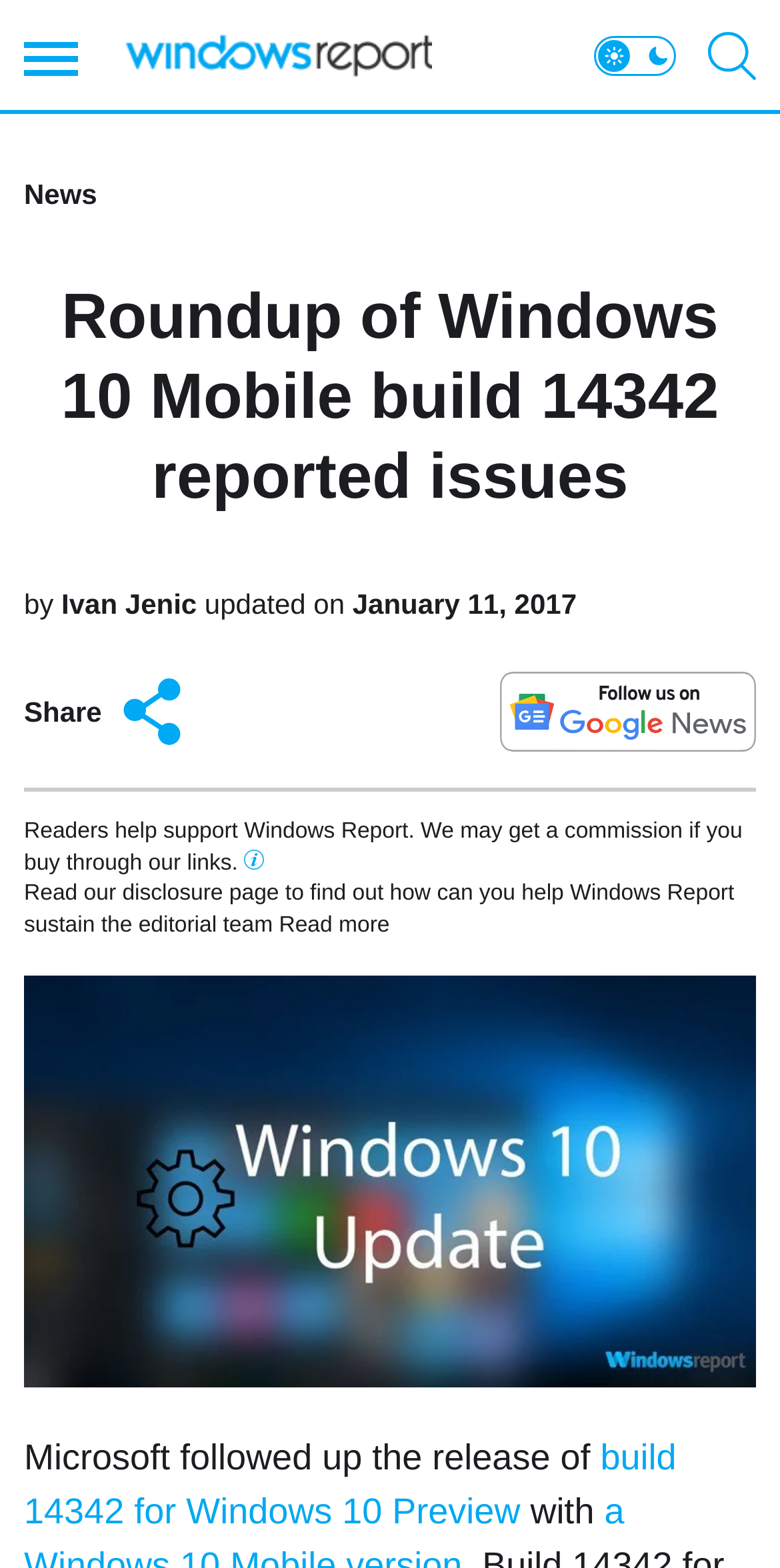Can you show the bounding box coordinates of the region to click on to complete the task described in the instruction: "Click the build 14342 for Windows 10 Preview link"?

[0.031, 0.917, 0.867, 0.977]